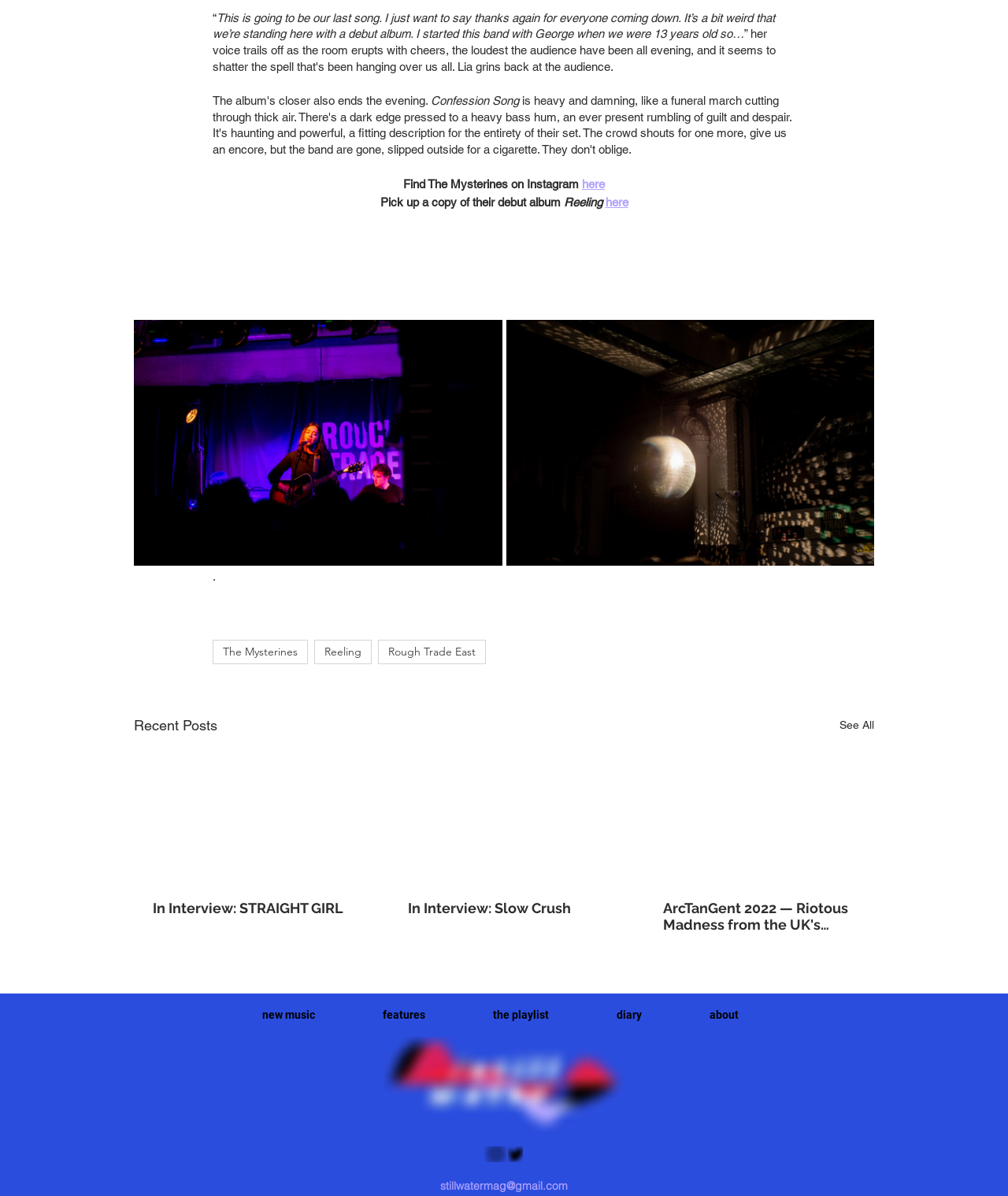What is the email address mentioned on the webpage?
Refer to the screenshot and answer in one word or phrase.

stillwatermag@gmail.com